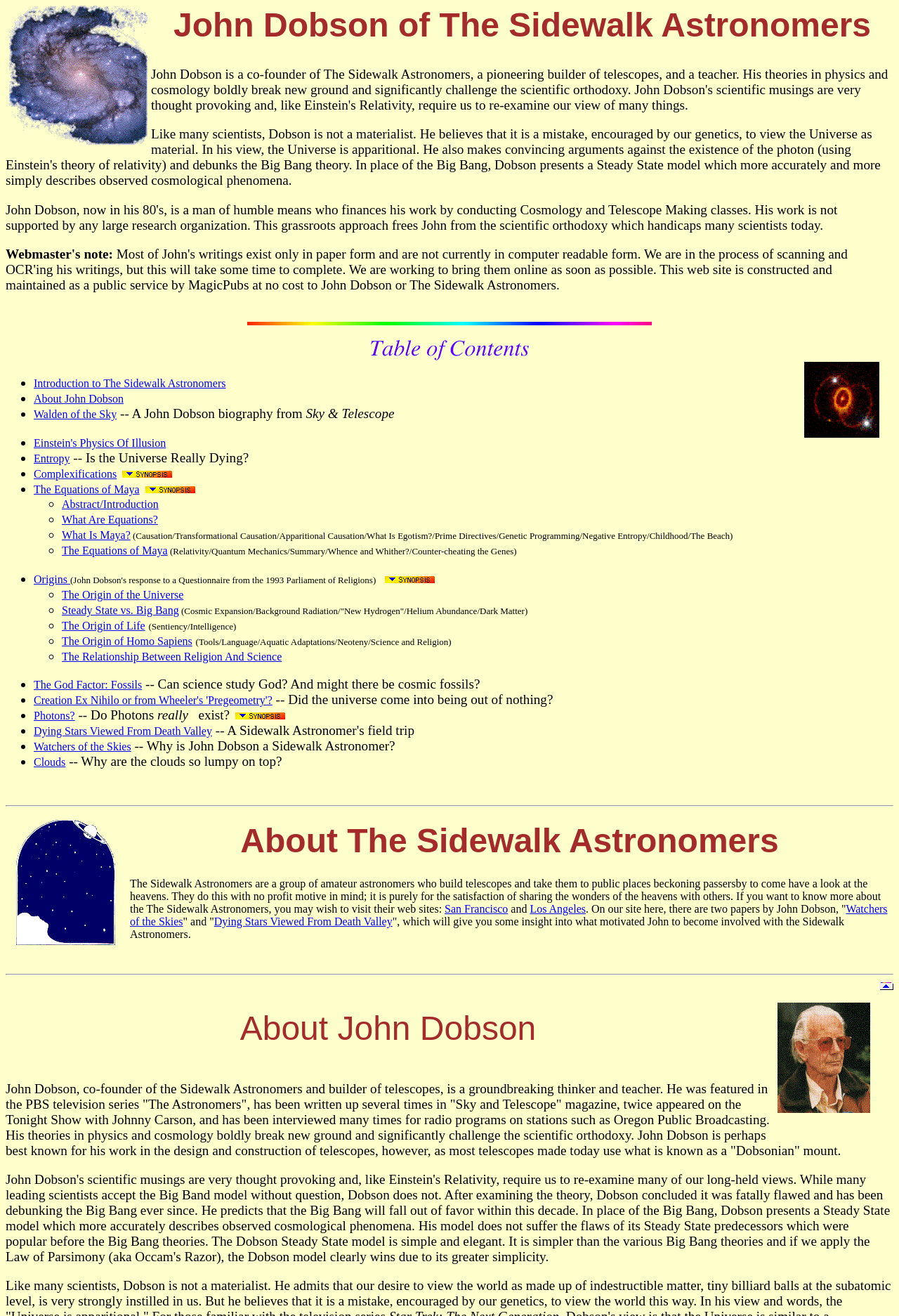Please indicate the bounding box coordinates for the clickable area to complete the following task: "Explore The God Factor: Fossils". The coordinates should be specified as four float numbers between 0 and 1, i.e., [left, top, right, bottom].

[0.038, 0.516, 0.158, 0.525]